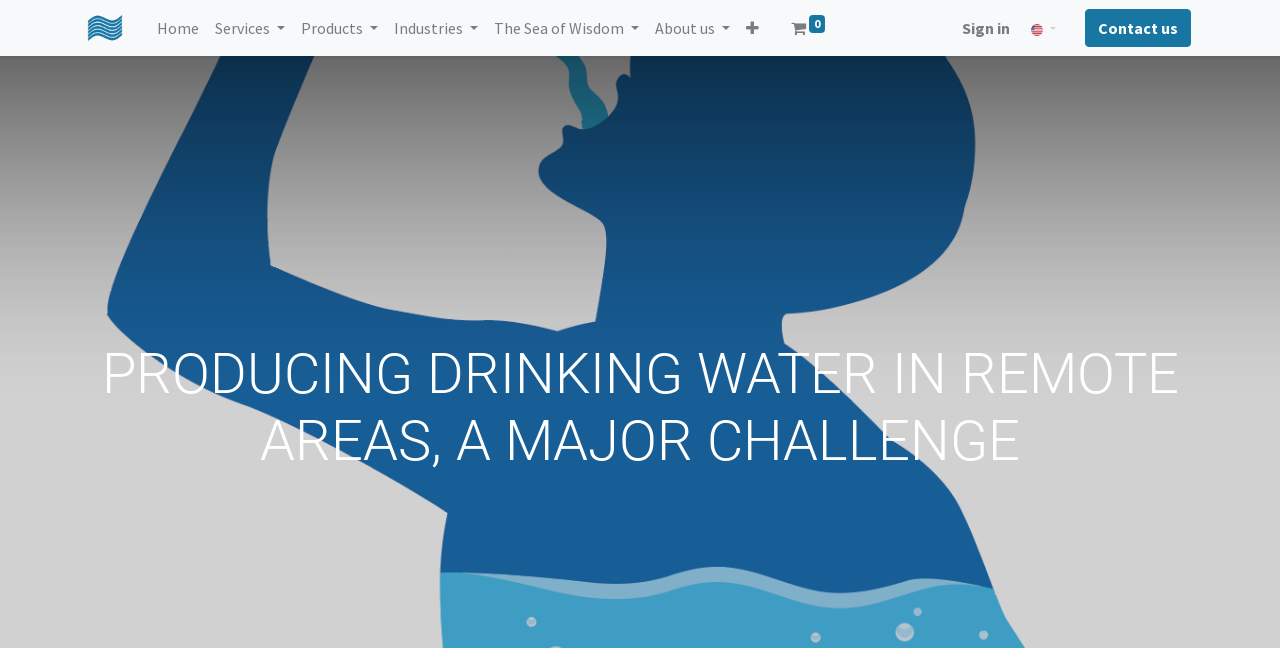Respond to the question below with a single word or phrase:
Is the button with an icon expanded?

False